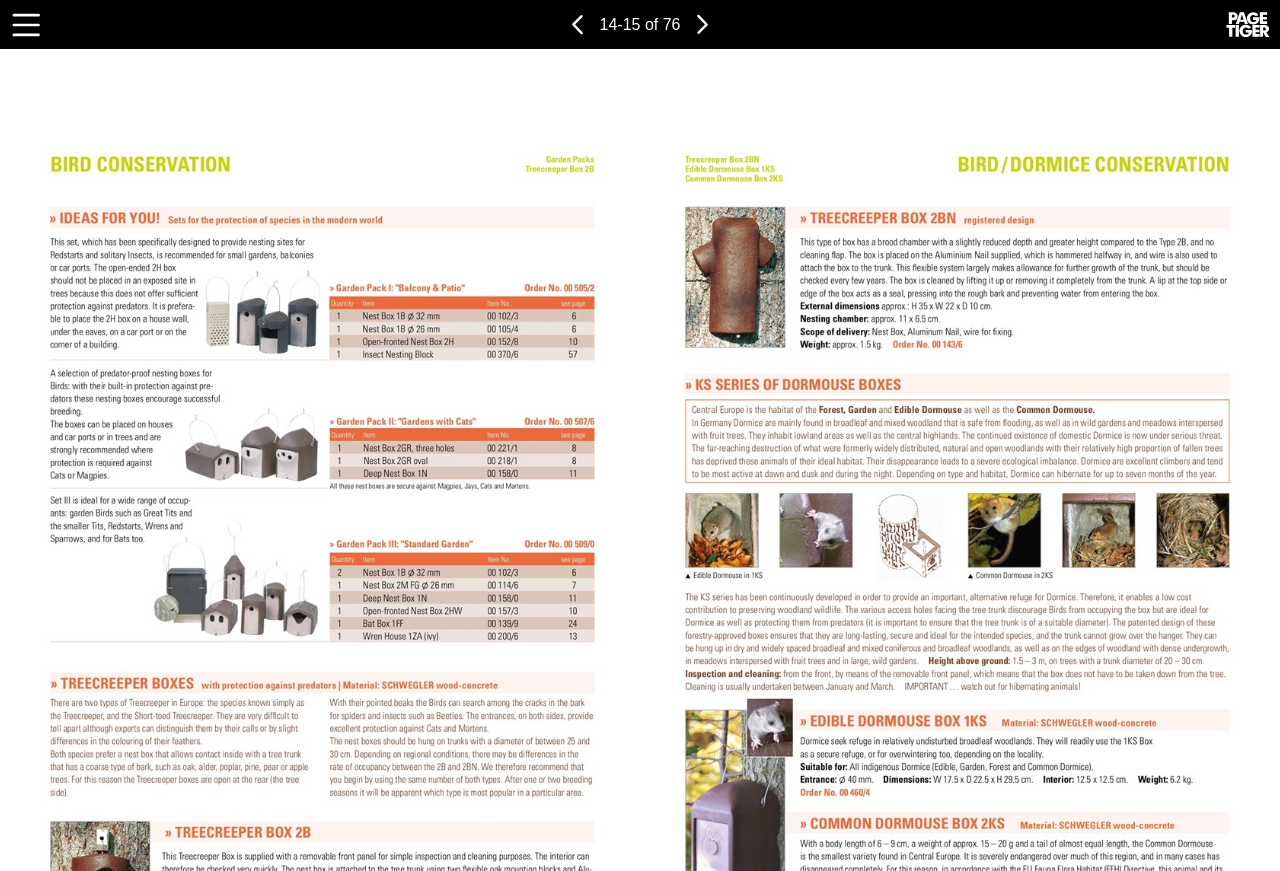Given the following UI element description: "Powered by PageTiger", find the bounding box coordinates in the webpage screenshot.

[0.958, 0.014, 0.992, 0.042]